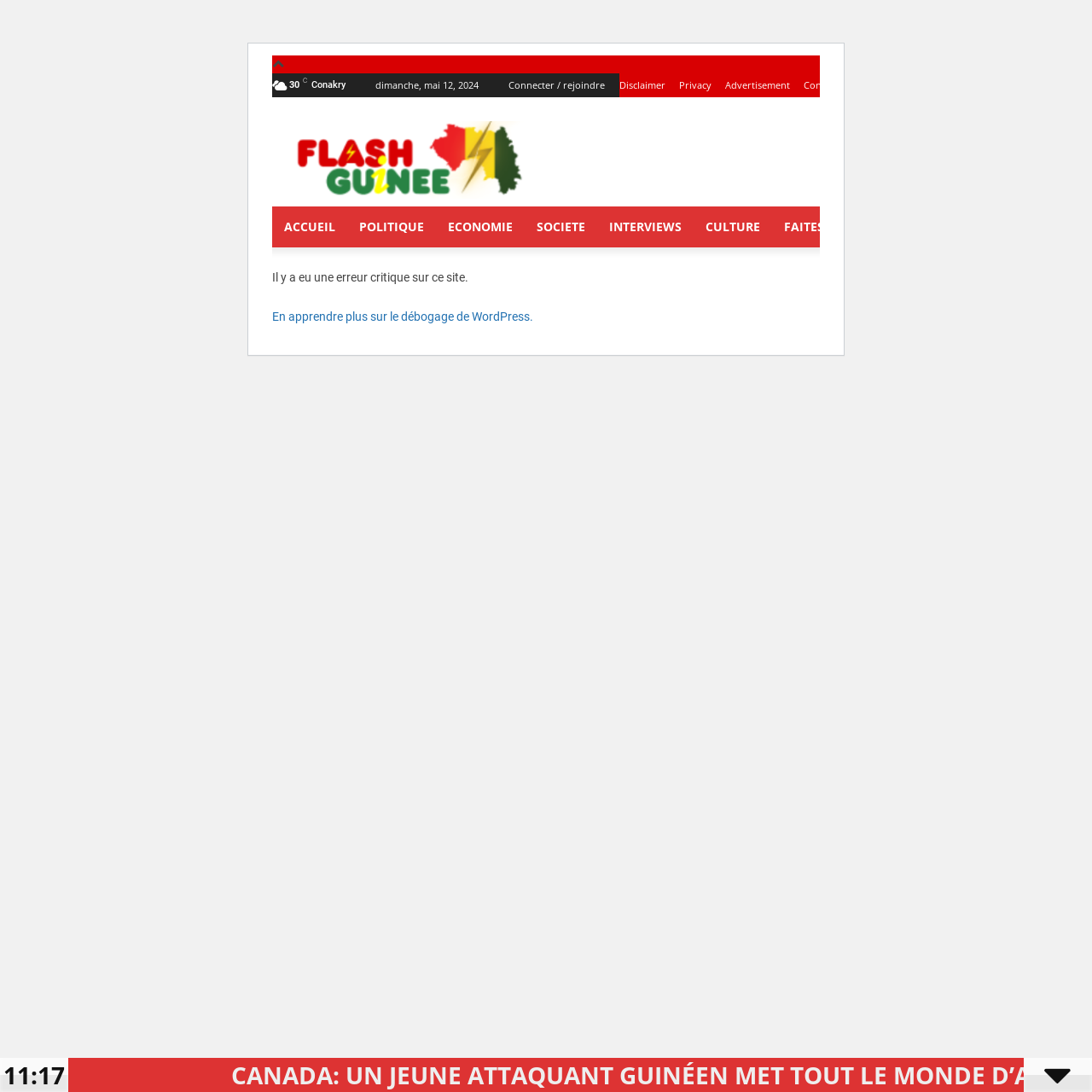Extract the bounding box coordinates for the described element: "Connecter / rejoindre". The coordinates should be represented as four float numbers between 0 and 1: [left, top, right, bottom].

[0.466, 0.067, 0.554, 0.089]